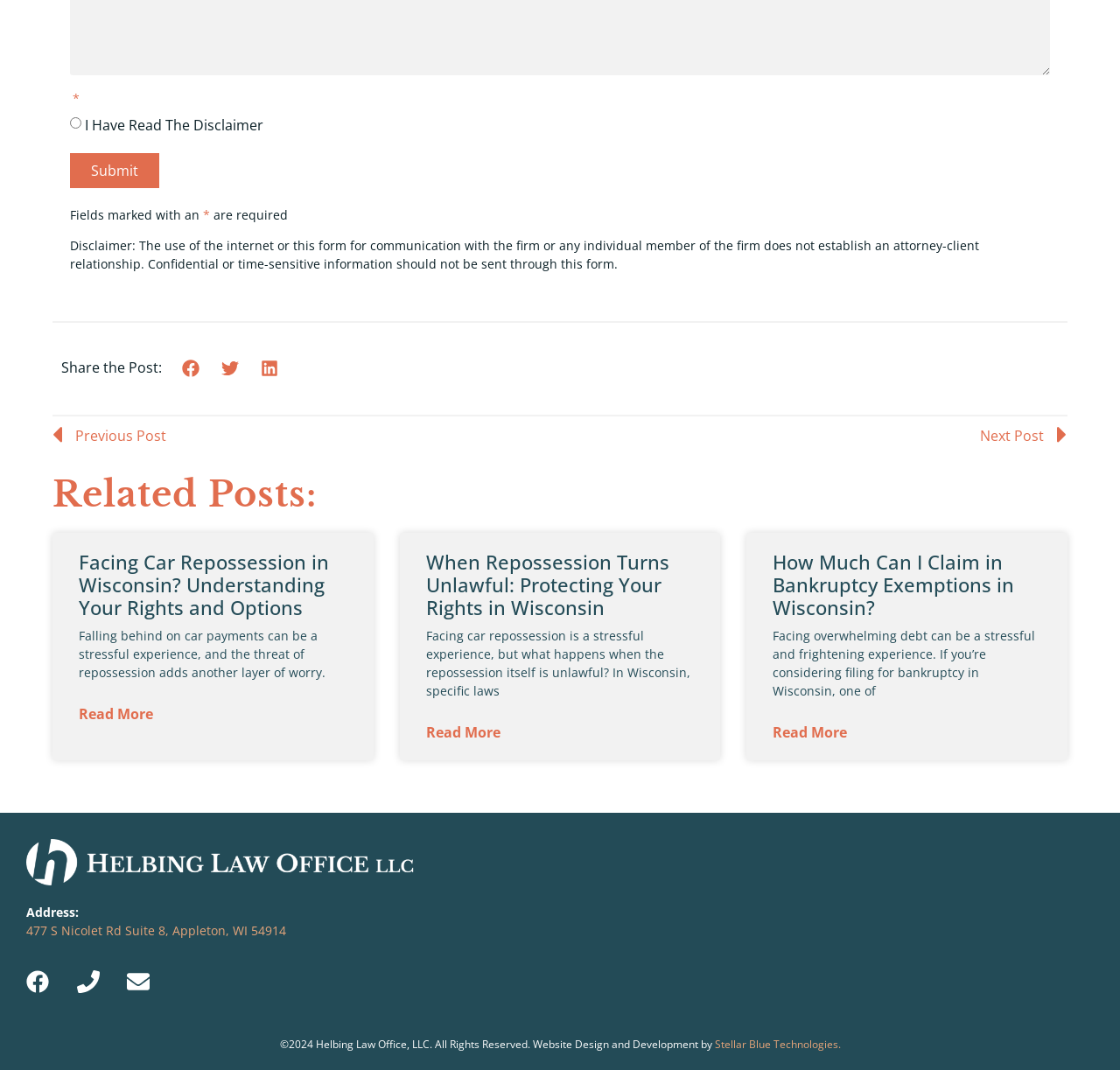Please determine the bounding box coordinates of the element to click on in order to accomplish the following task: "Share on facebook". Ensure the coordinates are four float numbers ranging from 0 to 1, i.e., [left, top, right, bottom].

[0.152, 0.326, 0.188, 0.363]